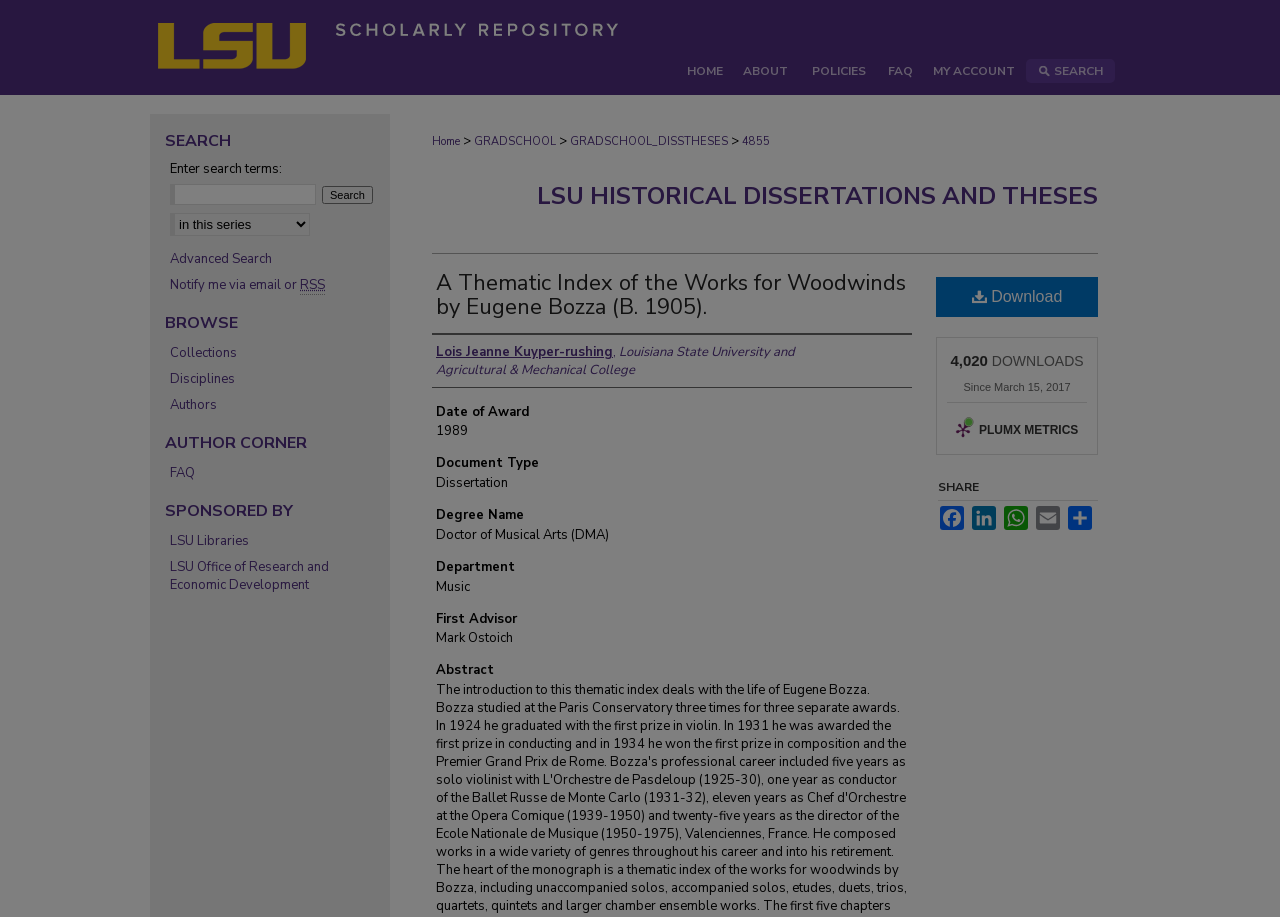Pinpoint the bounding box coordinates of the element you need to click to execute the following instruction: "Search for a topic". The bounding box should be represented by four float numbers between 0 and 1, in the format [left, top, right, bottom].

None